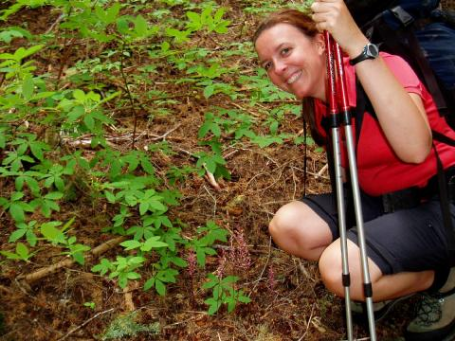What is scattered on the ground?
Look at the screenshot and provide an in-depth answer.

According to the caption, the ground in the forest setting is scattered with leaves and moss, creating a rich, earthy backdrop for the scene.